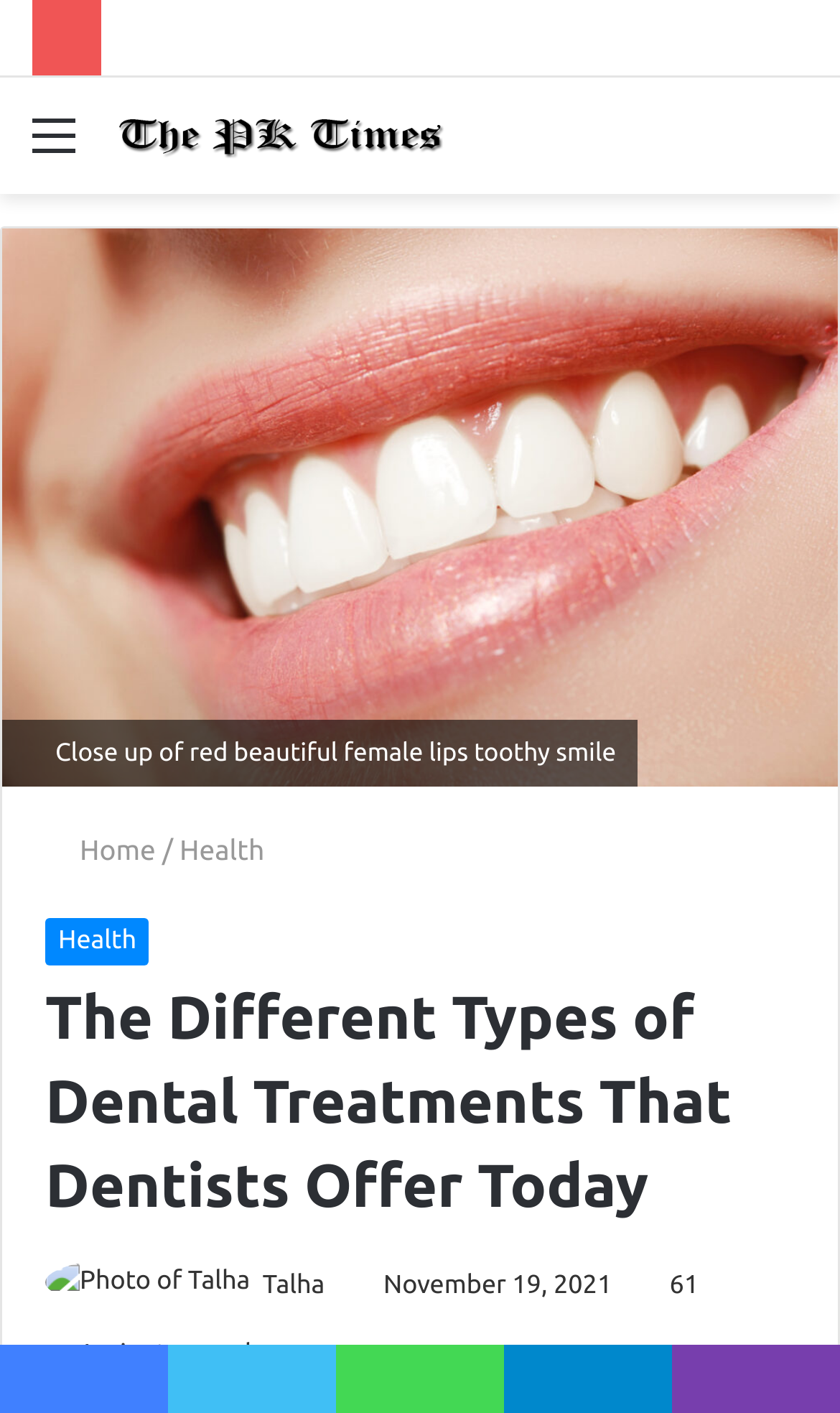Locate the bounding box of the UI element defined by this description: "Limo Tips". The coordinates should be given as four float numbers between 0 and 1, formatted as [left, top, right, bottom].

None